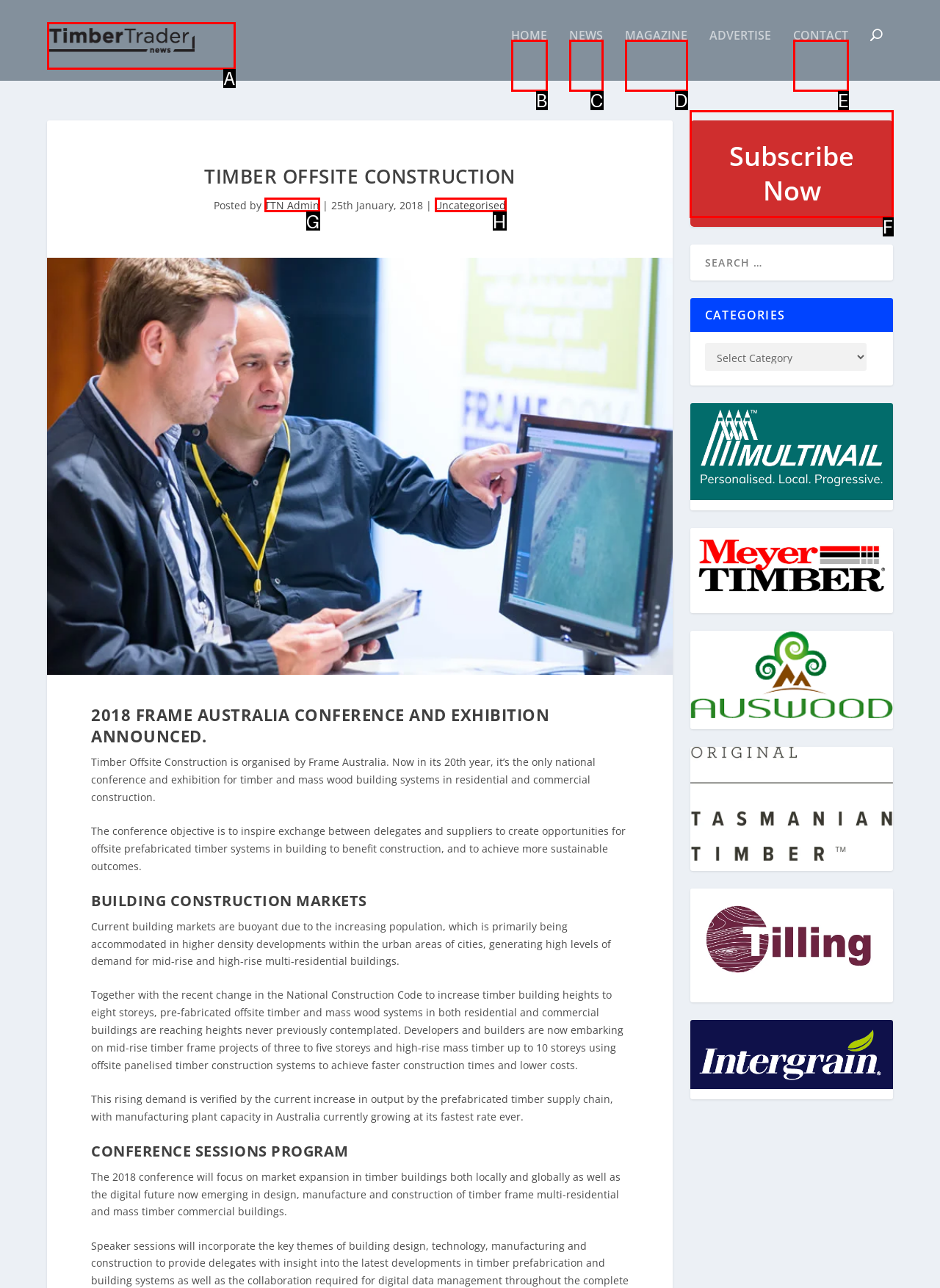Point out the letter of the HTML element you should click on to execute the task: Subscribe Now
Reply with the letter from the given options.

F